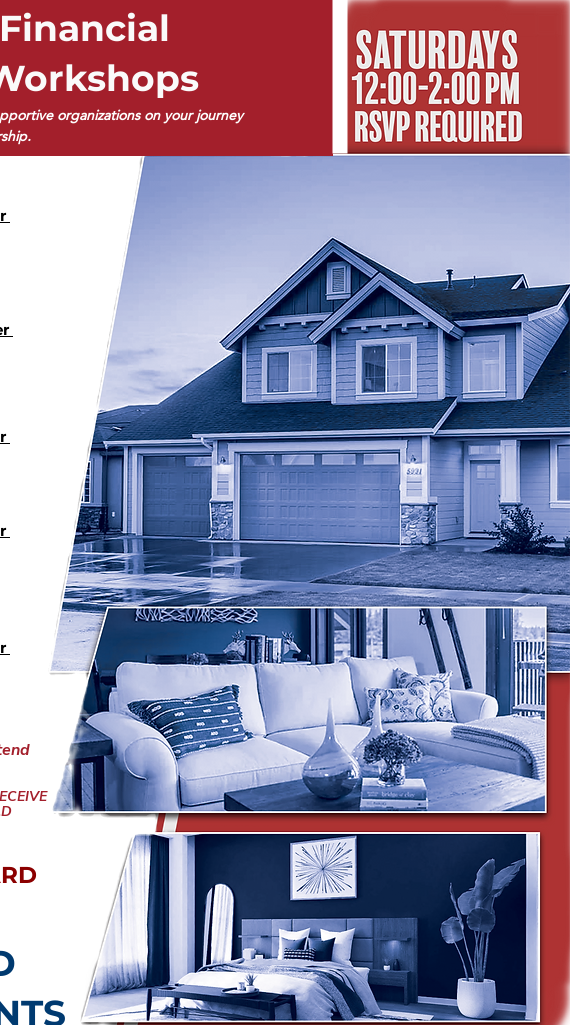What is required for participation in the workshops?
Use the image to answer the question with a single word or phrase.

RSVP